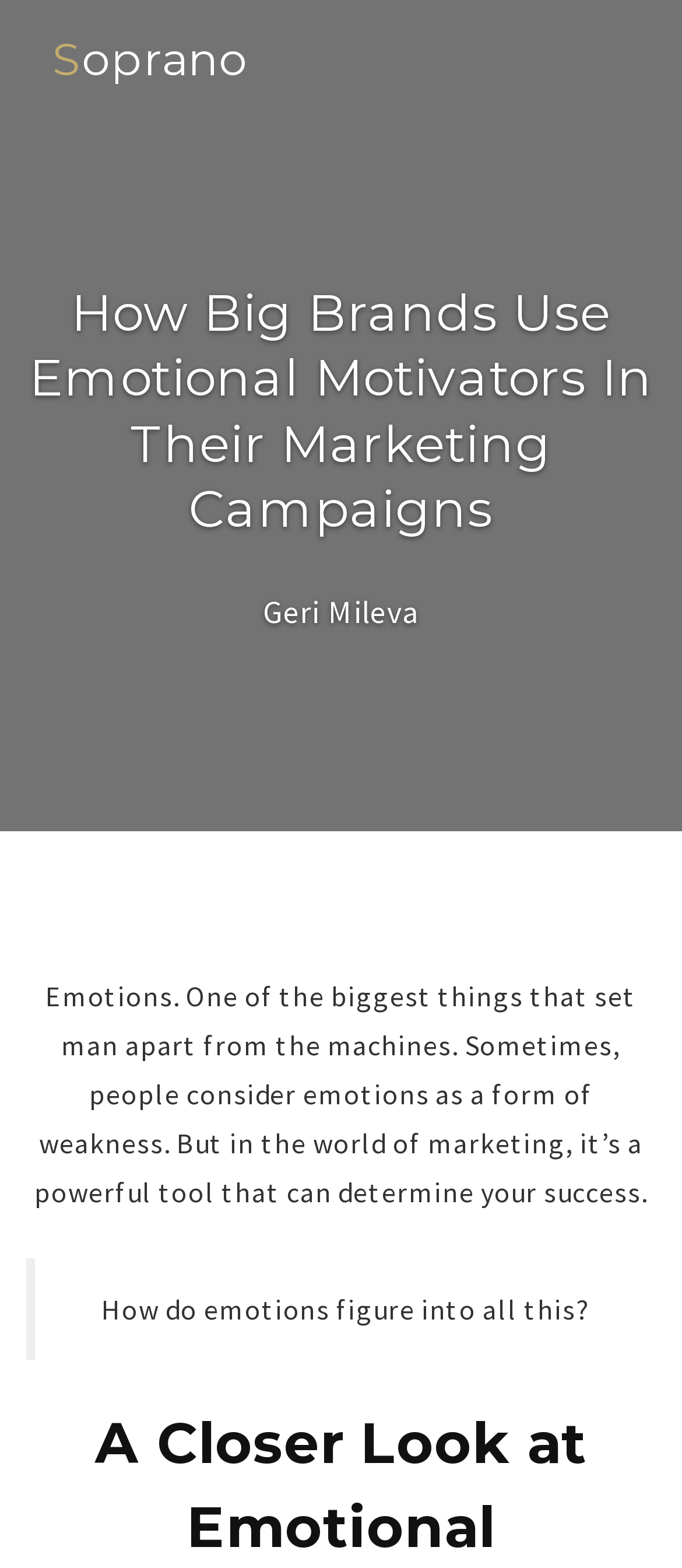Utilize the details in the image to give a detailed response to the question: What is the question being asked in the blockquote?

The blockquote contains the static text 'How do emotions figure into all this?', which is a question being asked in the article.